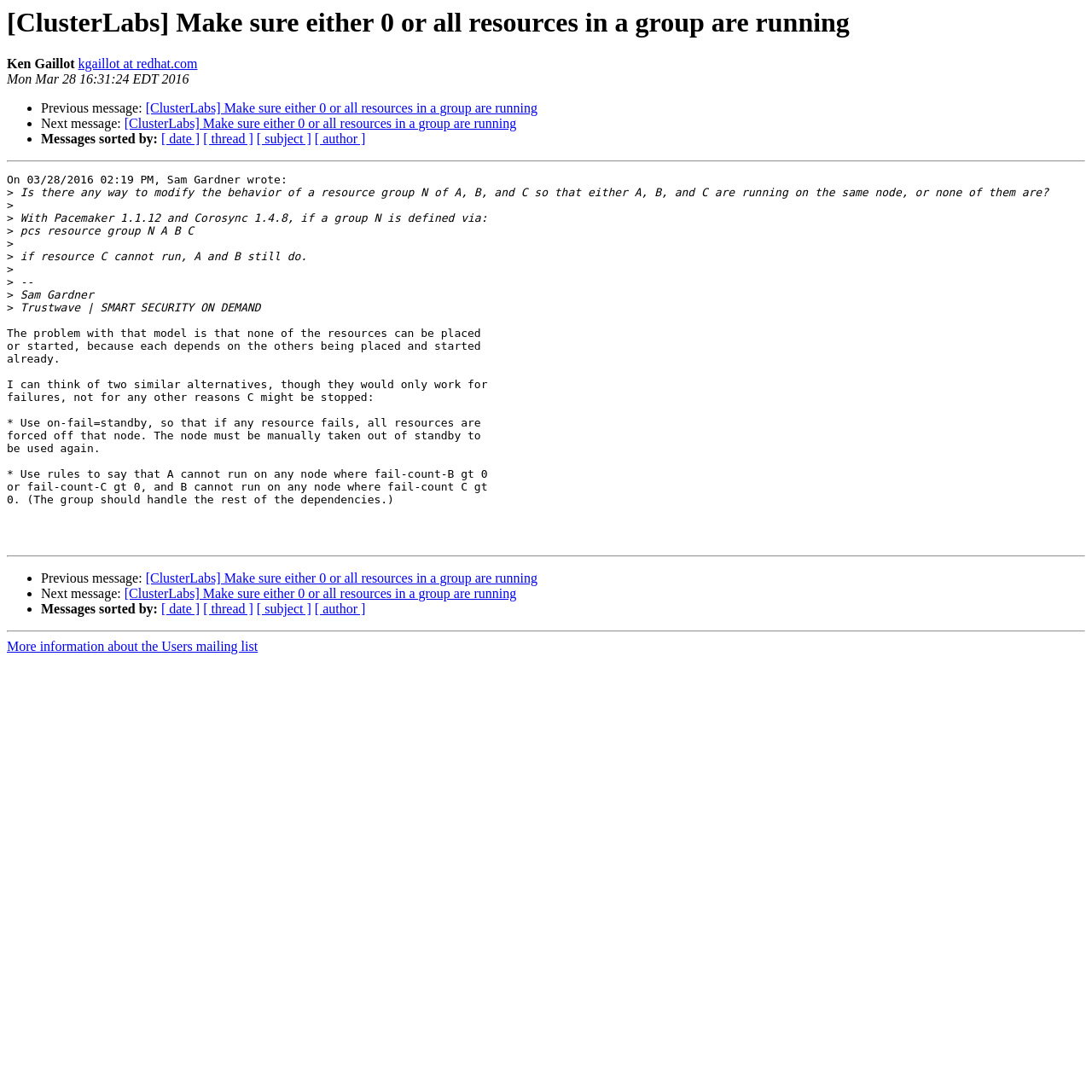Illustrate the webpage thoroughly, mentioning all important details.

This webpage appears to be an archived email thread from the ClusterLabs mailing list. At the top, there is a heading with the title "[ClusterLabs] Make sure either 0 or all resources in a group are running" and the author's name "Ken Gaillot" with a link to their email address. Below this, there is a timestamp "Mon Mar 28 16:31:24 EDT 2016".

The main content of the page is a discussion thread between Sam Gardner and others. Sam's initial message is displayed, which asks about modifying the behavior of a resource group in Pacemaker and Corosync. The message includes code snippets and explanations of the current behavior and desired outcome.

Below Sam's message, there are navigation links to previous and next messages in the thread, as well as links to sort messages by date, thread, subject, and author.

The page also includes a horizontal separator line, followed by another instance of the navigation links and a separator line. This pattern is repeated, suggesting that there are multiple pages of messages in the thread.

At the very bottom of the page, there is a link to "More information about the Users mailing list".